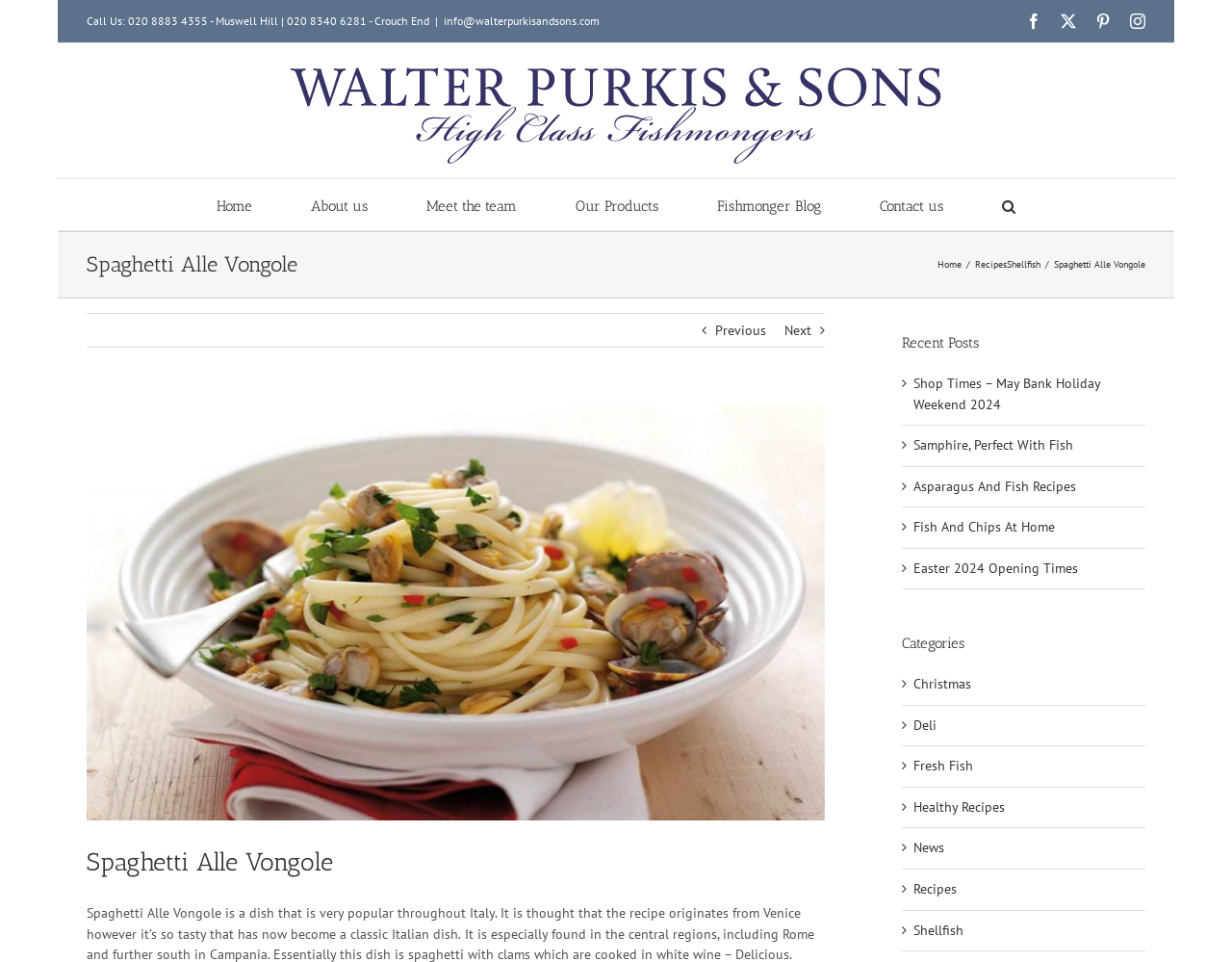Describe all the key features of the webpage in detail.

This webpage is about a recipe for Spaghetti Alle Vongole, which is a popular Italian dish made with clams cooked in white wine. The page is divided into several sections. At the top, there is a navigation menu with links to the home page, about us, meet the team, products, blog, and contact us. Below the navigation menu, there is a page title bar with a heading that reads "Spaghetti Alle Vongole" and links to home, recipes, and shellfish.

On the left side of the page, there is a large image of the dish, with a link to view a larger image. Above the image, there are links to previous and next recipes. Below the image, there is a heading that reads "Spaghetti Alle Vongole" and a brief description of the dish, which is a popular Italian recipe that originated from Venice.

On the right side of the page, there are several sections. The first section is titled "Recent Posts" and lists five links to recent blog posts, including "Shop Times – May Bank Holiday Weekend 2024" and "Asparagus And Fish Recipes". Below the recent posts section, there is a section titled "Categories" that lists eight links to different categories, including Christmas, Deli, Fresh Fish, and Recipes.

At the top right corner of the page, there are social media links to Facebook, Pinterest, and Instagram, as well as a search button. At the top left corner, there is a logo of Walter Purkis and Sons, a fishmonger, with a link to their website and contact information.